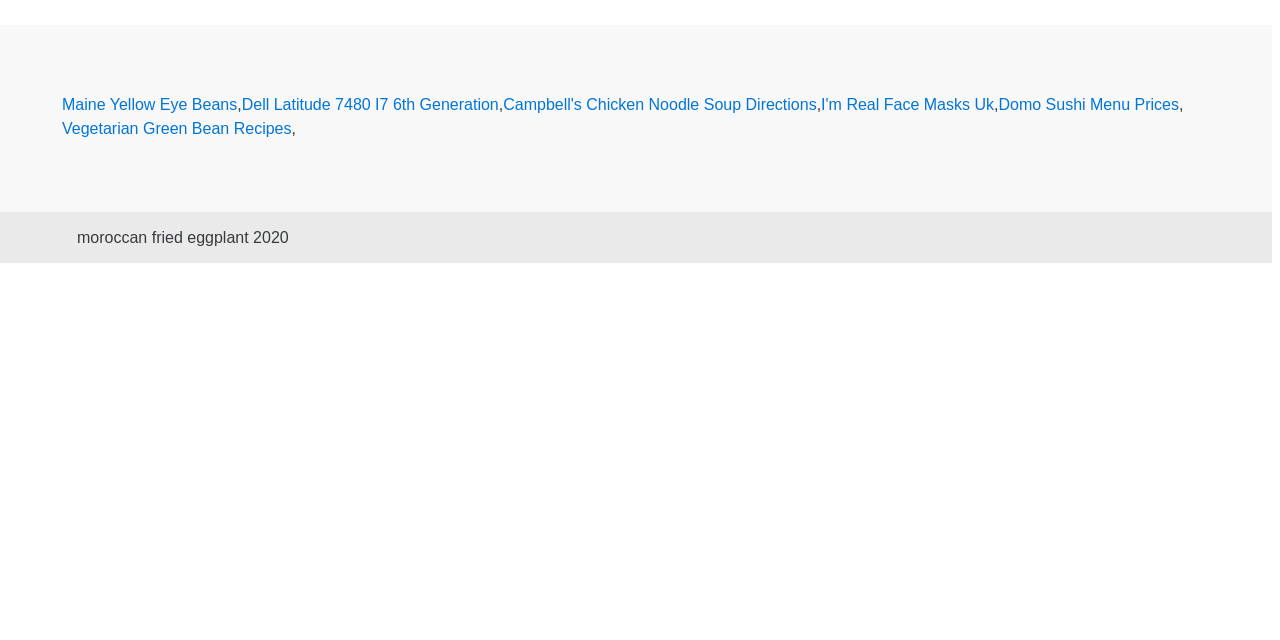Identify the bounding box for the given UI element using the description provided. Coordinates should be in the format (top-left x, top-left y, bottom-right x, bottom-right y) and must be between 0 and 1. Here is the description: d30 weight loss tablets

None